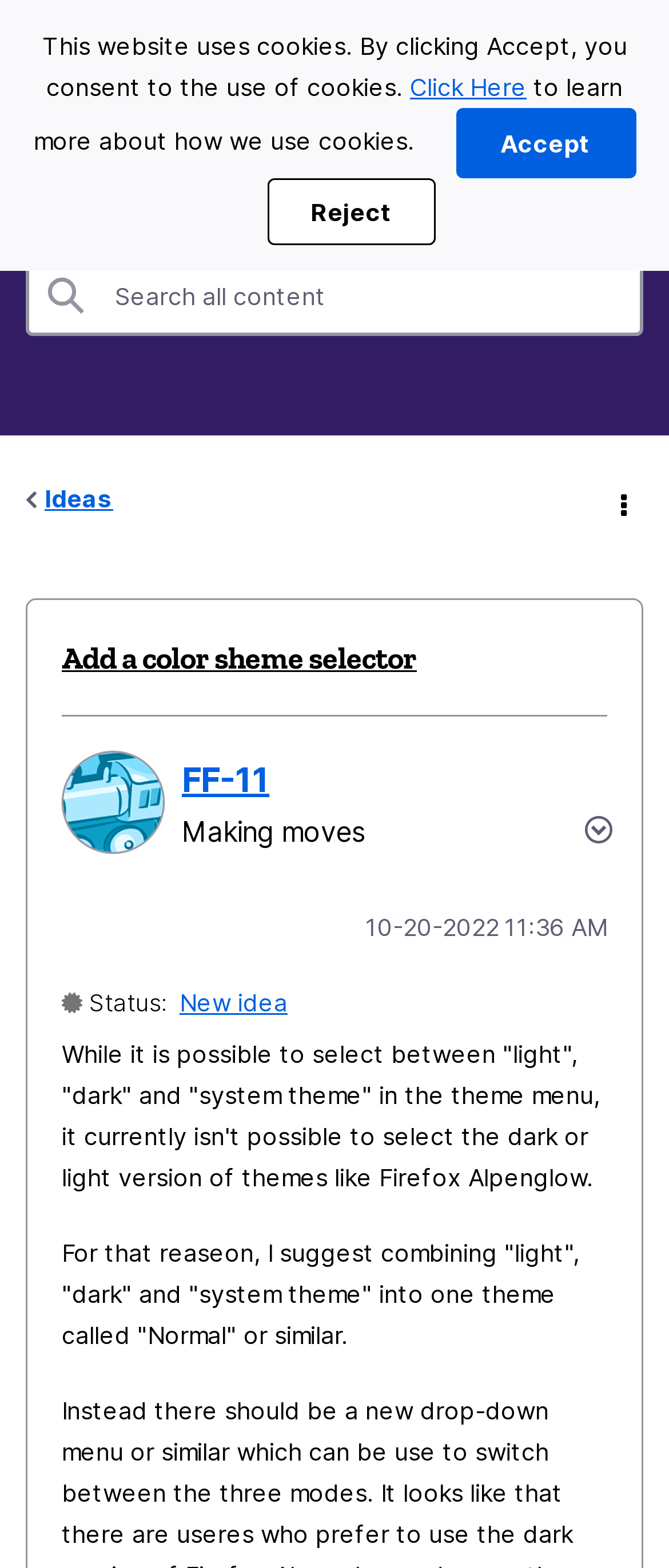Find and specify the bounding box coordinates that correspond to the clickable region for the instruction: "Click the primary menu button".

None